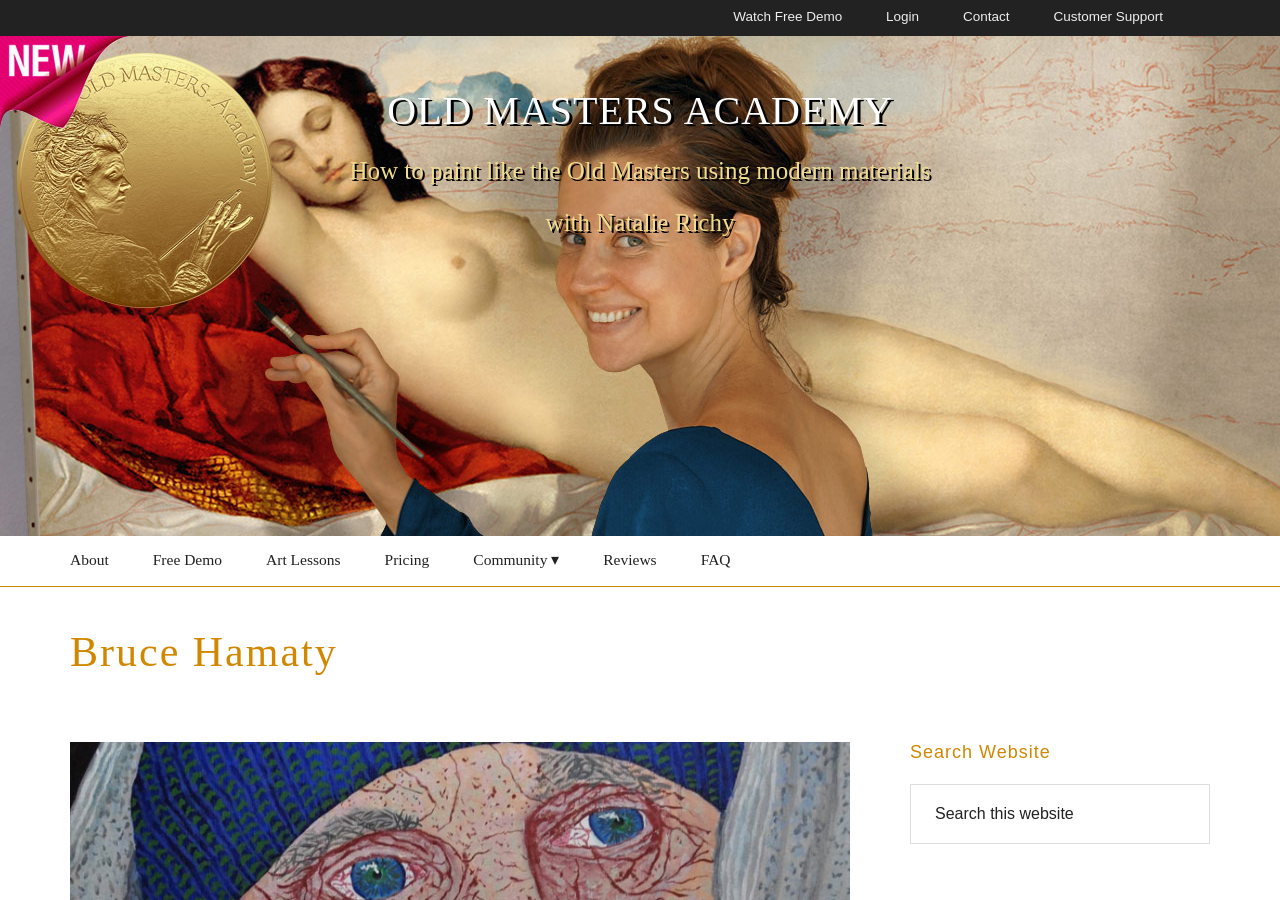Use one word or a short phrase to answer the question provided: 
What is the name of the person associated with Old Masters Academy?

Bruce Hamaty